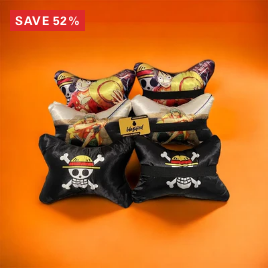Using the information in the image, could you please answer the following question in detail:
What percentage discount is offered to customers?

A promotional overlay in the upper left corner highlights a significant discount, indicating that customers can 'SAVE 52%', enticing potential buyers to take advantage of the sale.